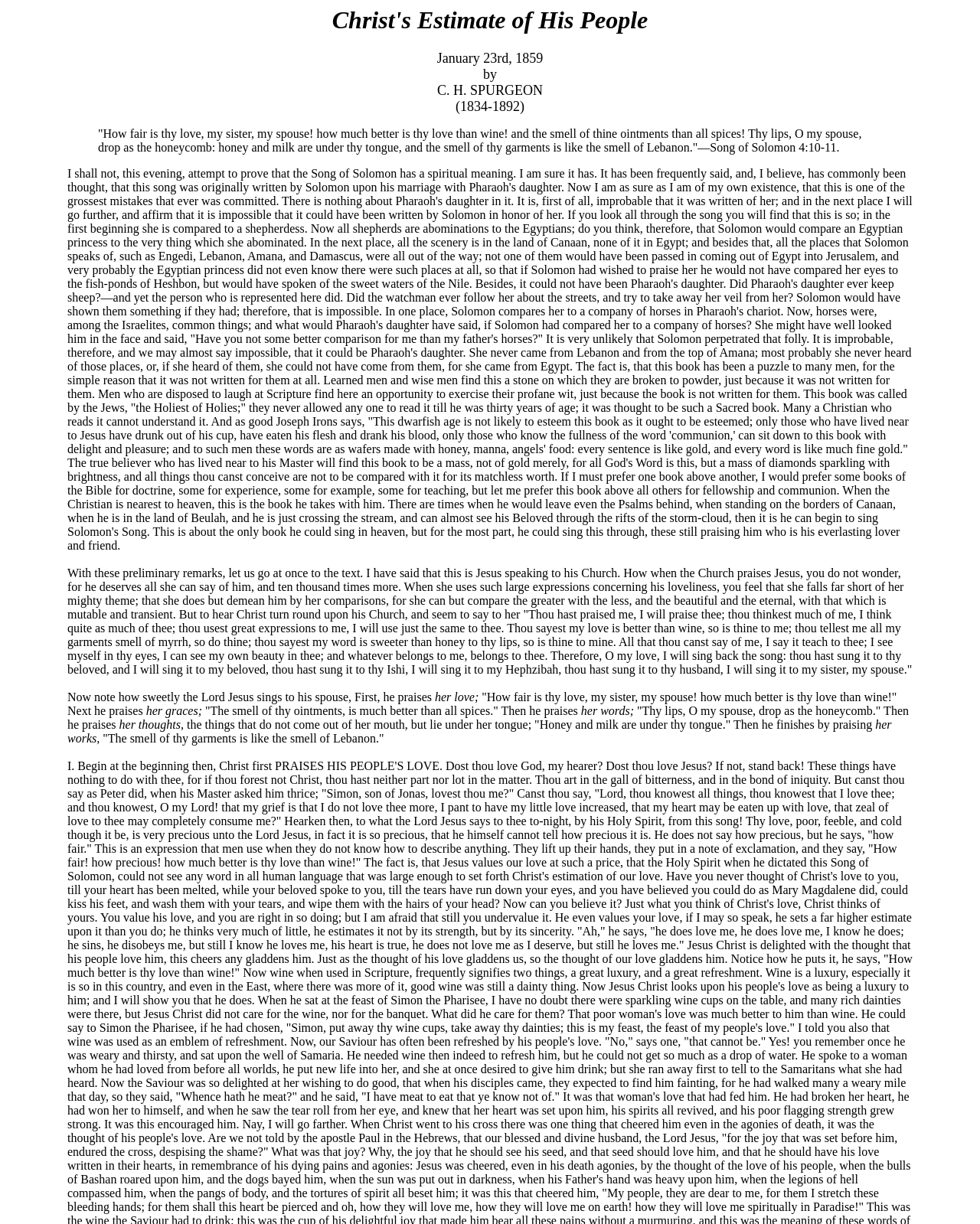What is the comparison made to the Church's love?
From the details in the image, provide a complete and detailed answer to the question.

The comparison made to the Church's love is wine, as indicated by the text 'How fair is thy love, my sister, my spouse! how much better is thy love than wine!' in the blockquote element.